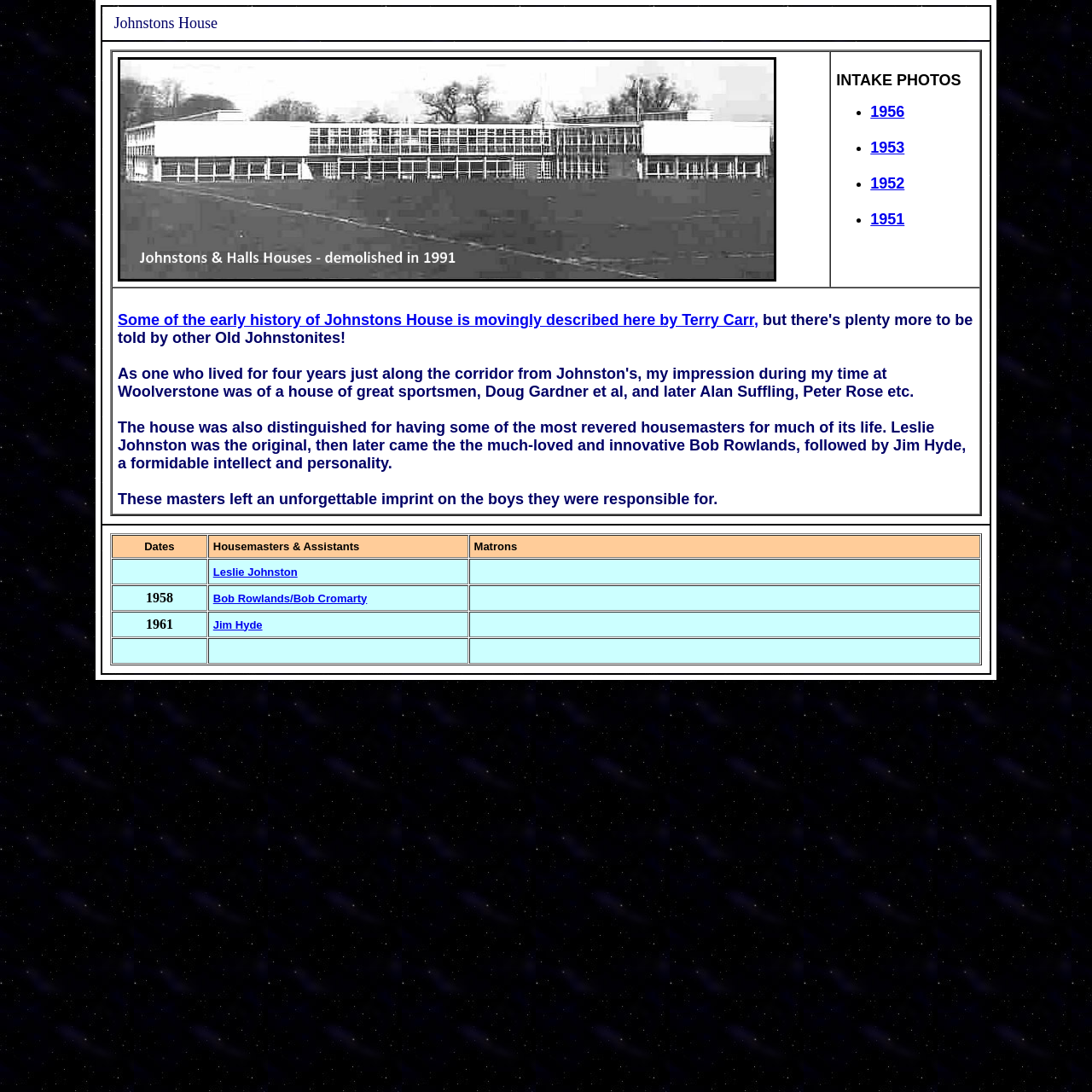Determine the bounding box of the UI component based on this description: "Bob Rowlands/Bob Cromarty". The bounding box coordinates should be four float values between 0 and 1, i.e., [left, top, right, bottom].

[0.195, 0.542, 0.336, 0.554]